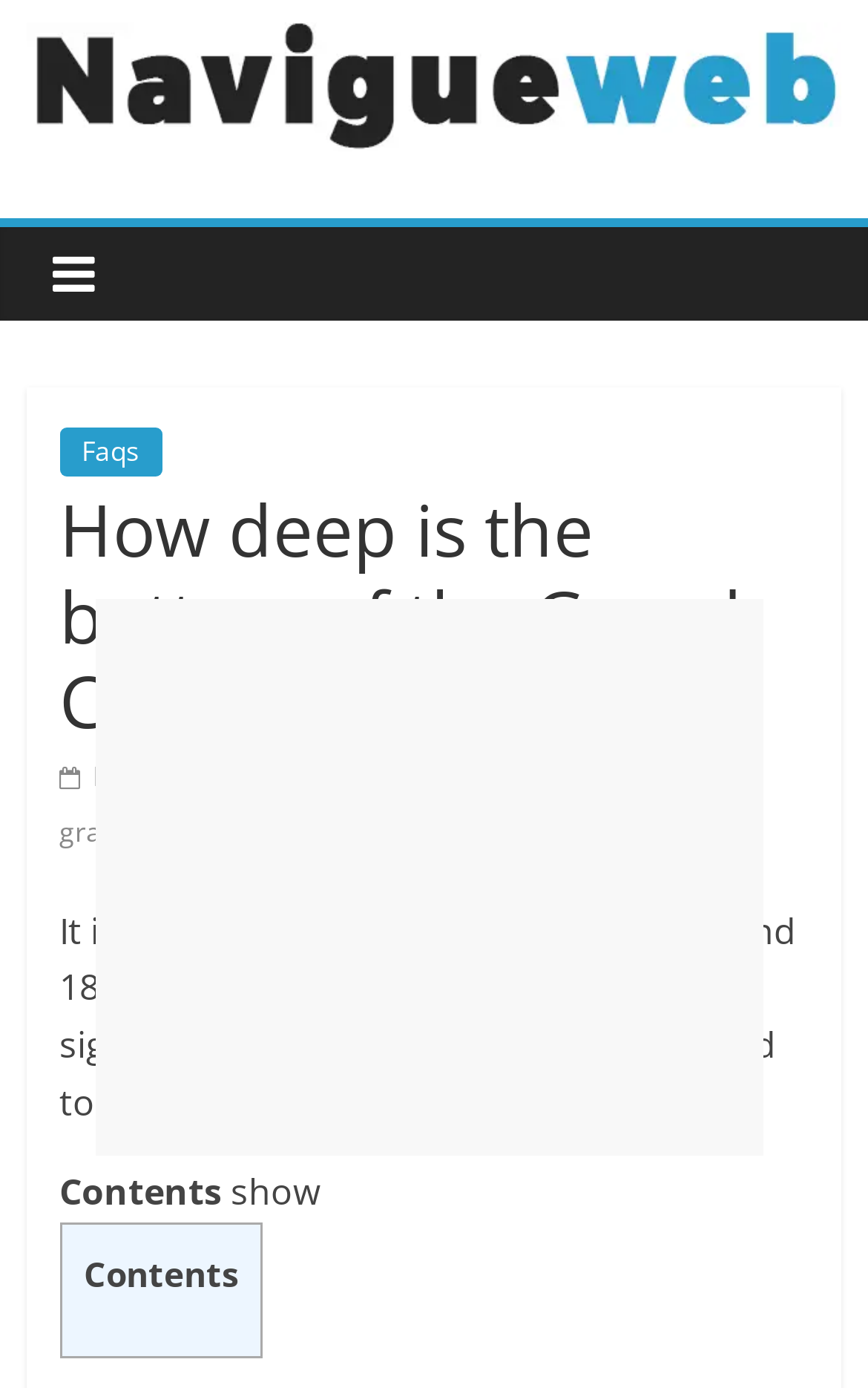What is the depth of the Grand Canyon?
Based on the content of the image, thoroughly explain and answer the question.

The answer can be found in the paragraph of text on the webpage, which states 'It is 6,000 feet deep at its deepest point and 18 miles at its widest.'